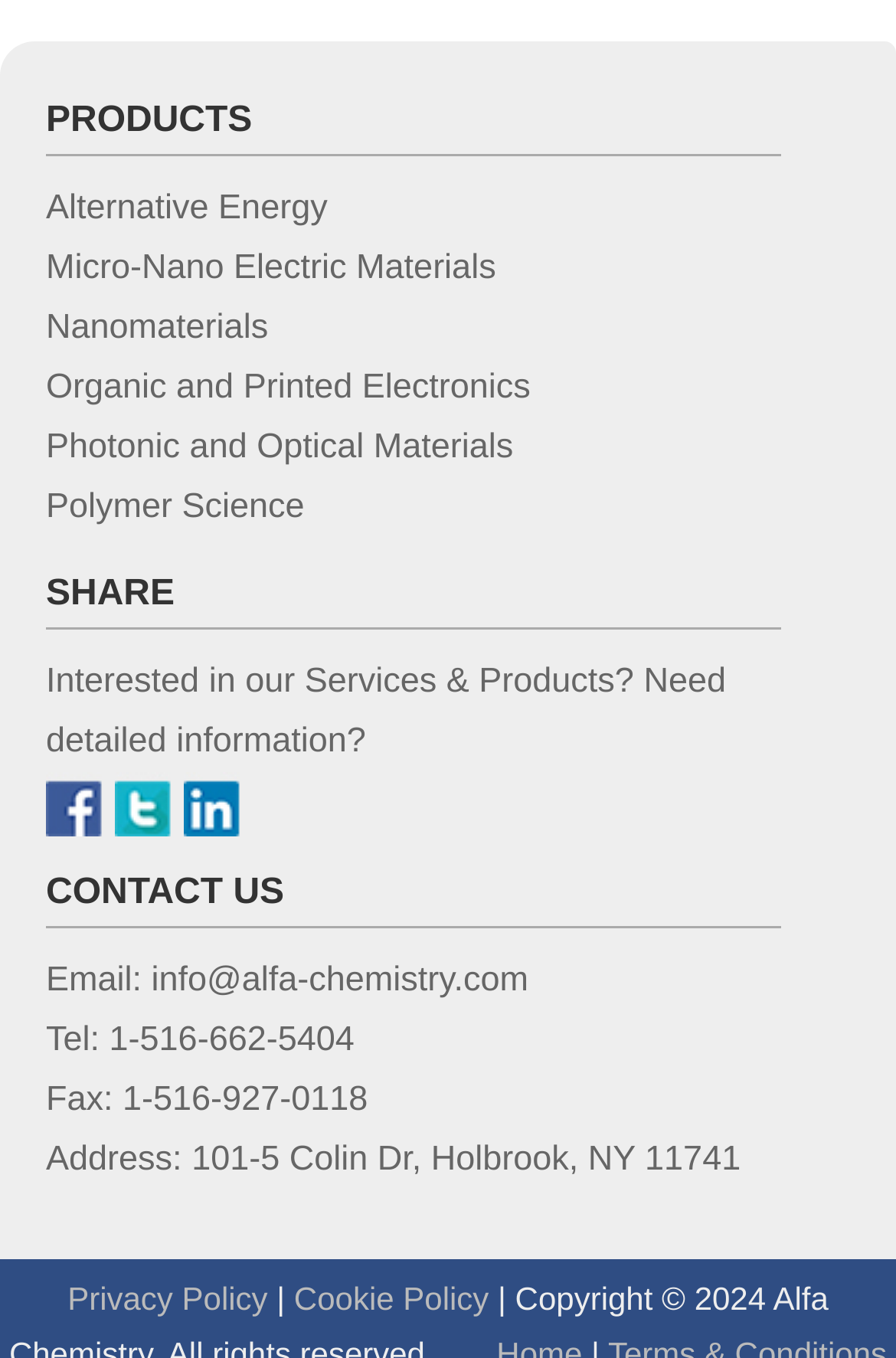Answer the question in a single word or phrase:
What is the email address to contact?

info@alfa-chemistry.com